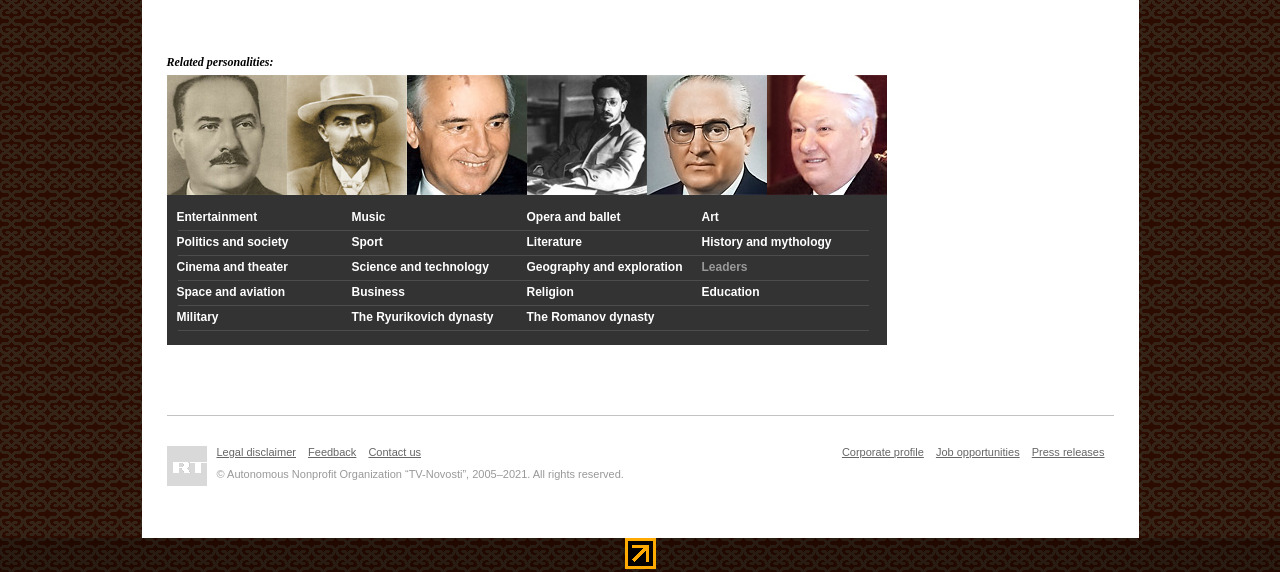Is there an image at the bottom right corner?
Based on the content of the image, thoroughly explain and answer the question.

I checked the bounding box coordinates of the image elements and found that there is an image at the bottom right corner of the webpage, with coordinates [0.488, 0.941, 0.512, 0.995].